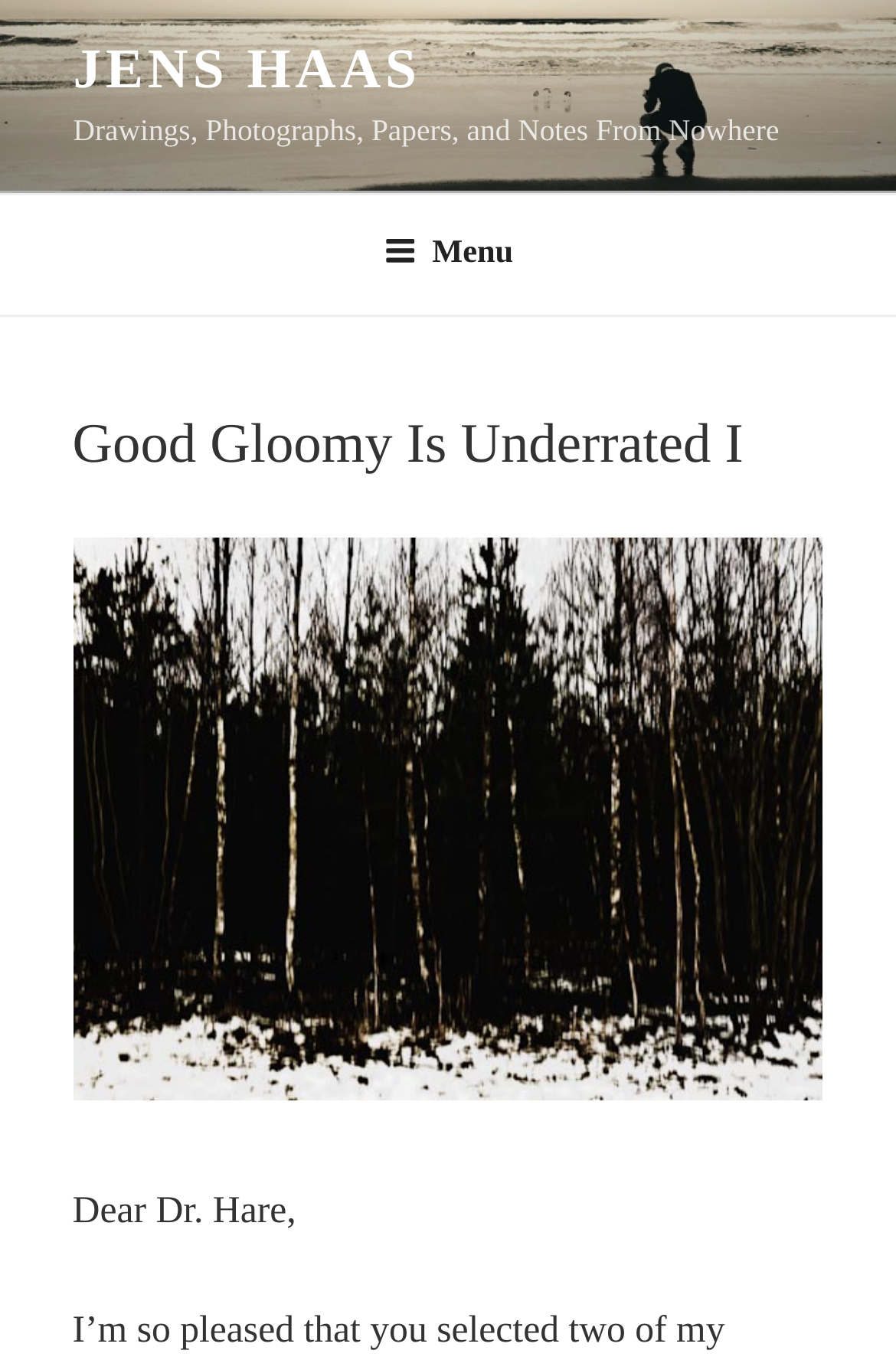Provide a one-word or one-phrase answer to the question:
What is the format of the content in the main section?

Header and image